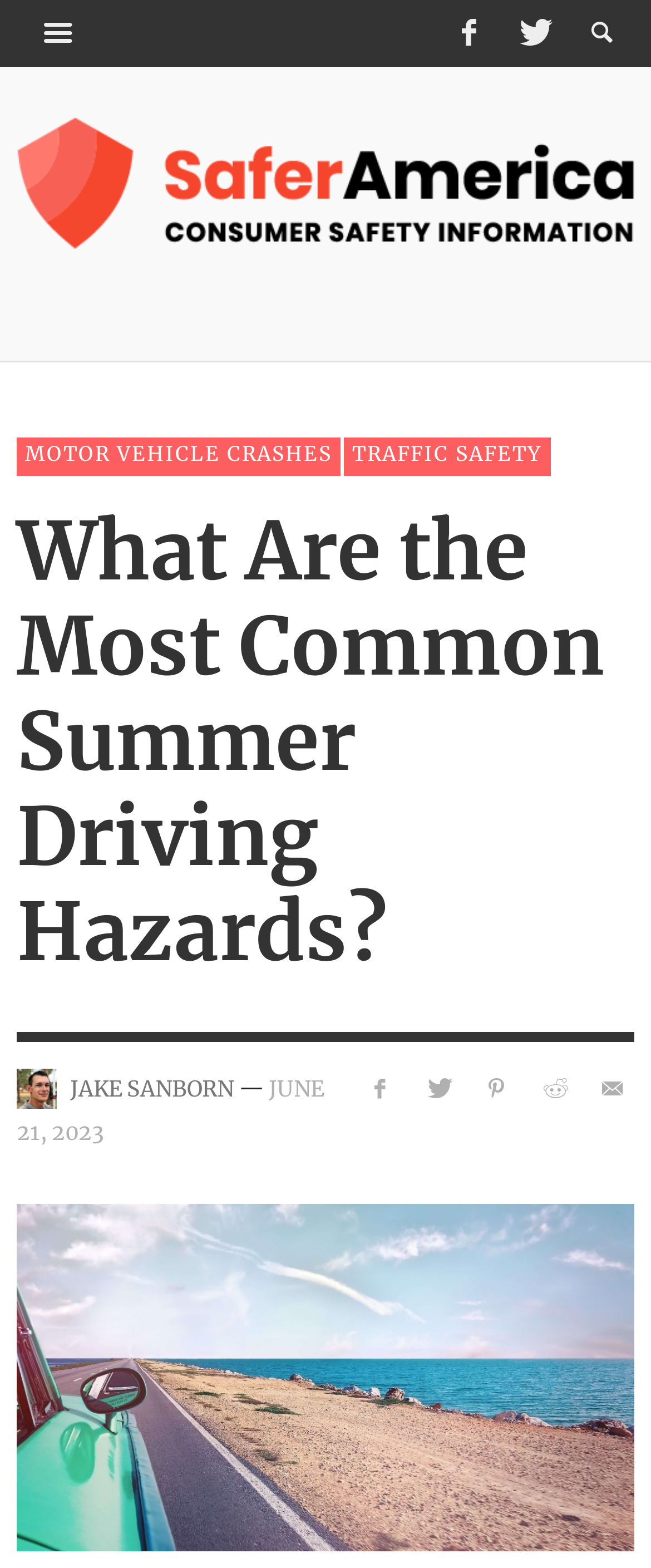From the image, can you give a detailed response to the question below:
What is the topic of the article?

I inferred the topic by reading the heading 'What Are the Most Common Summer Driving Hazards?' which suggests that the article is about the hazards associated with driving during the summer season.